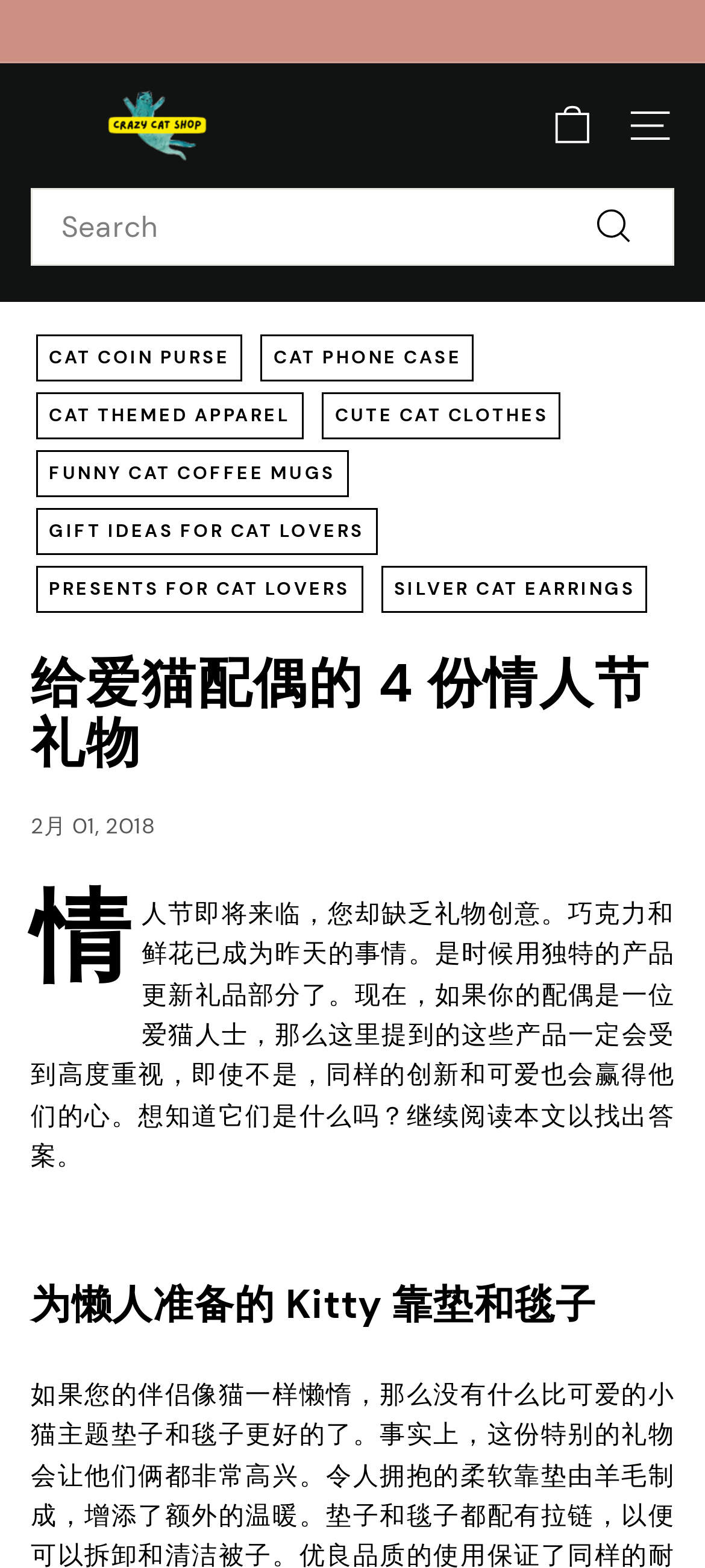Using the information in the image, give a comprehensive answer to the question: 
How many gift ideas are mentioned on the page?

I counted the number of links with text starting with 'CAT' or 'GIFT' and found four of them, which are likely to be gift ideas. They are 'CAT COIN PURSE', 'CAT PHONE CASE', 'CAT THEMED APPAREL', and 'GIFT IDEAS FOR CAT LOVERS'.